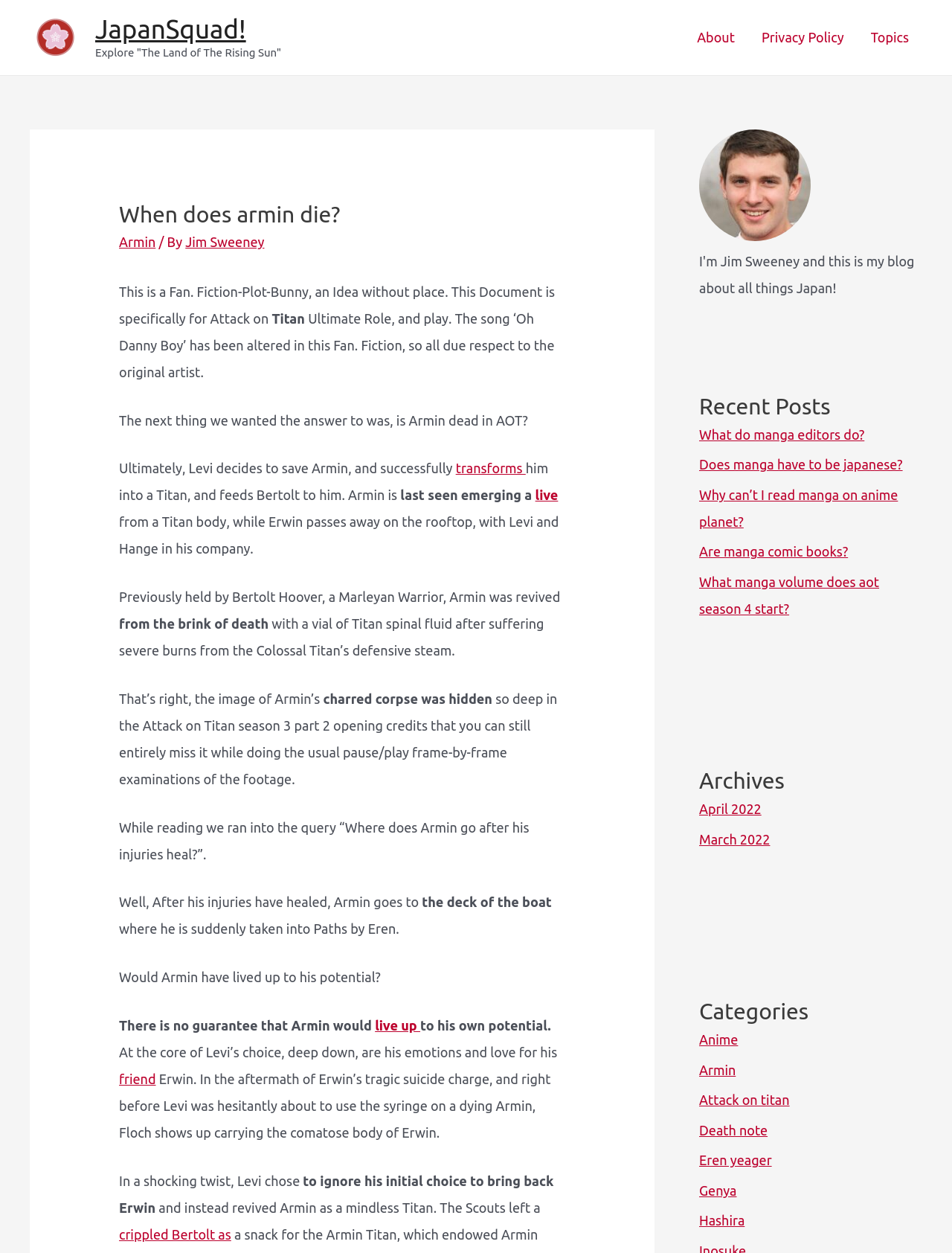Determine the bounding box for the UI element as described: "Armin". The coordinates should be represented as four float numbers between 0 and 1, formatted as [left, top, right, bottom].

[0.125, 0.187, 0.164, 0.199]